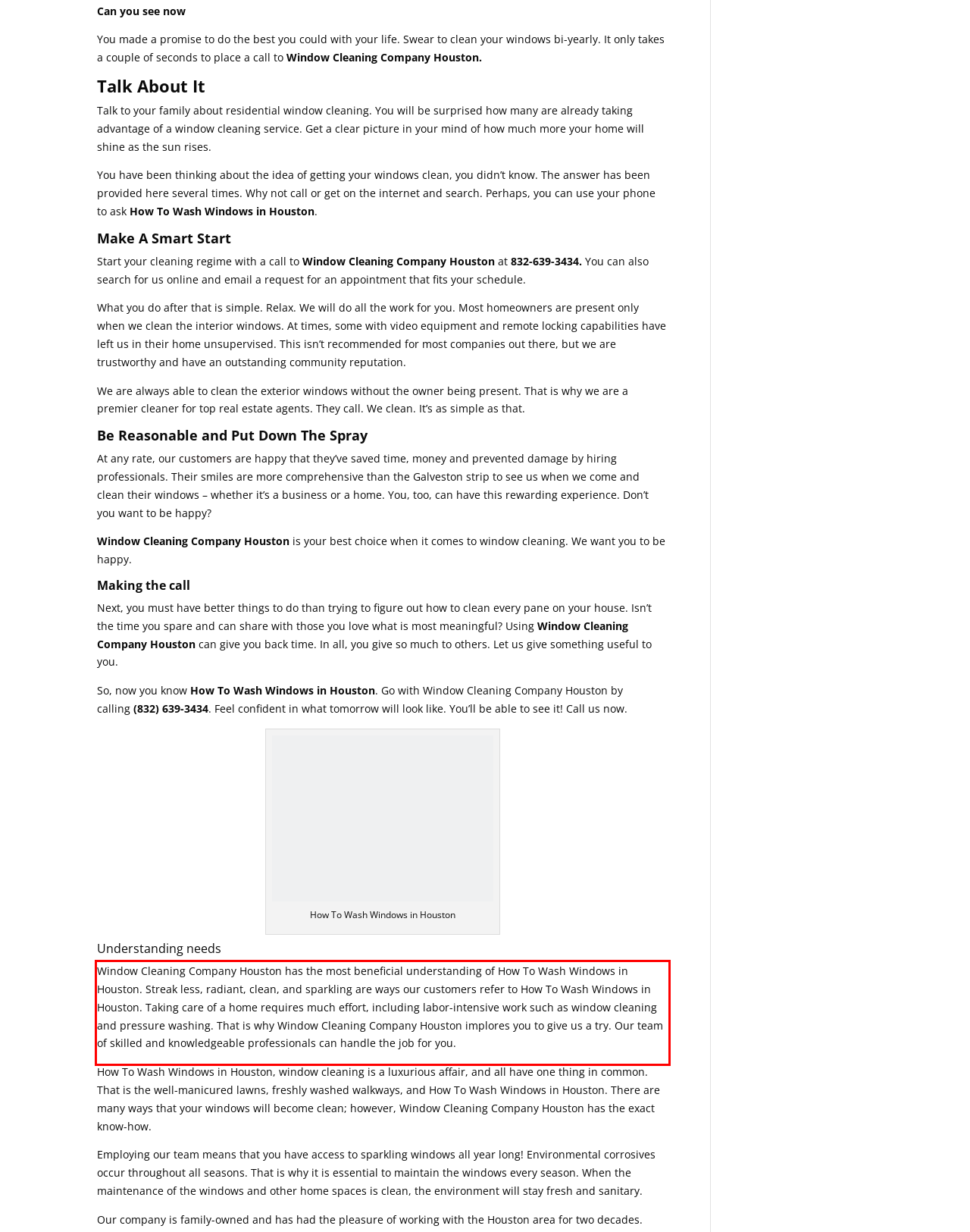You are provided with a screenshot of a webpage featuring a red rectangle bounding box. Extract the text content within this red bounding box using OCR.

Window Cleaning Company Houston has the most beneficial understanding of How To Wash Windows in Houston. Streak less, radiant, clean, and sparkling are ways our customers refer to How To Wash Windows in Houston. Taking care of a home requires much effort, including labor-intensive work such as window cleaning and pressure washing. That is why Window Cleaning Company Houston implores you to give us a try. Our team of skilled and knowledgeable professionals can handle the job for you.